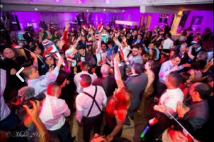What is the atmosphere of the event?
Please provide a single word or phrase in response based on the screenshot.

Lively